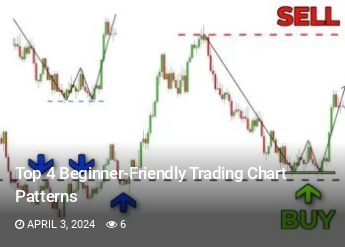Please answer the following query using a single word or phrase: 
What is the purpose of the directional arrows in the image?

Guide viewers